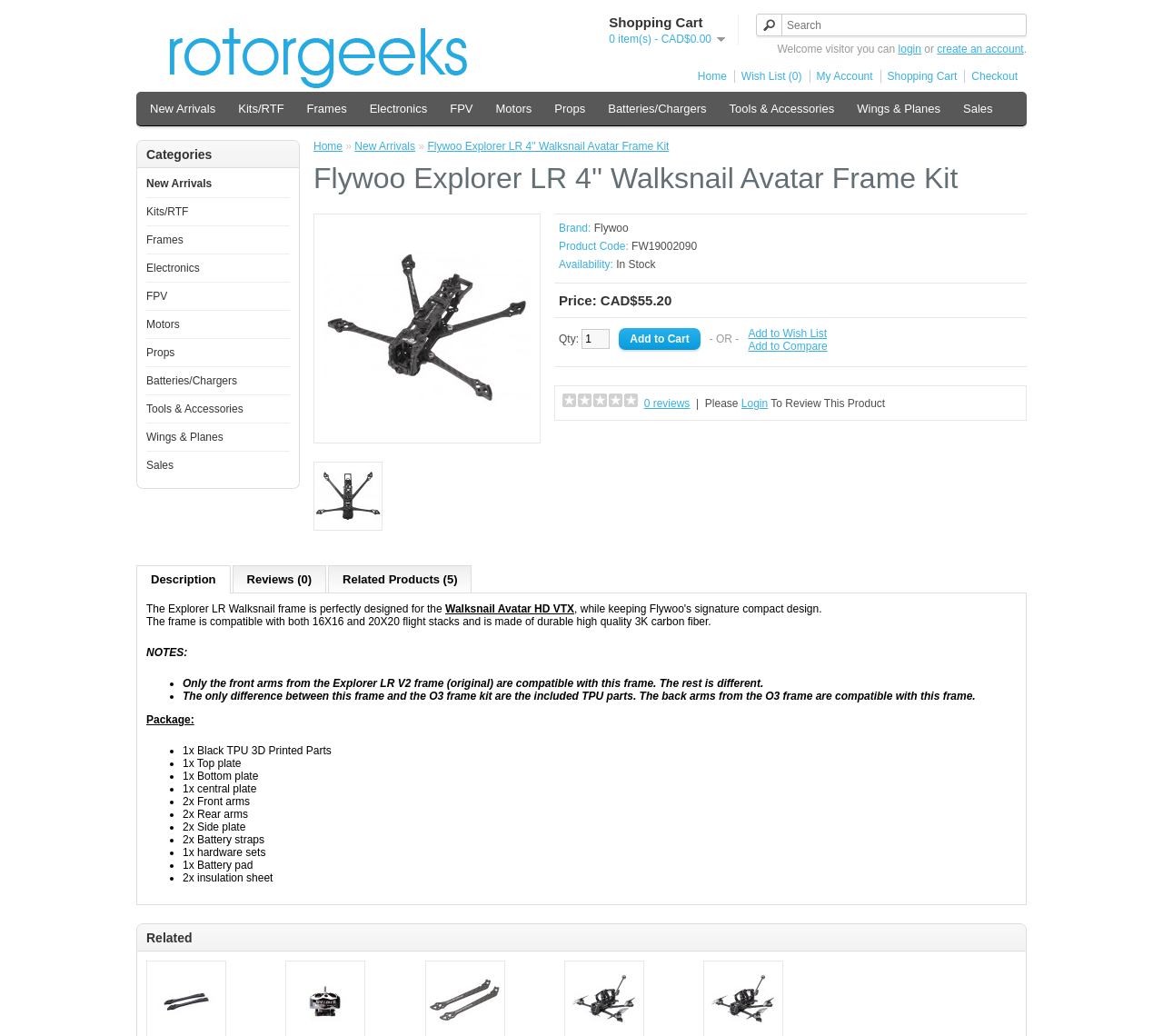Respond to the following query with just one word or a short phrase: 
What is the compatibility of the frame?

16X16 and 20X20 flight stacks